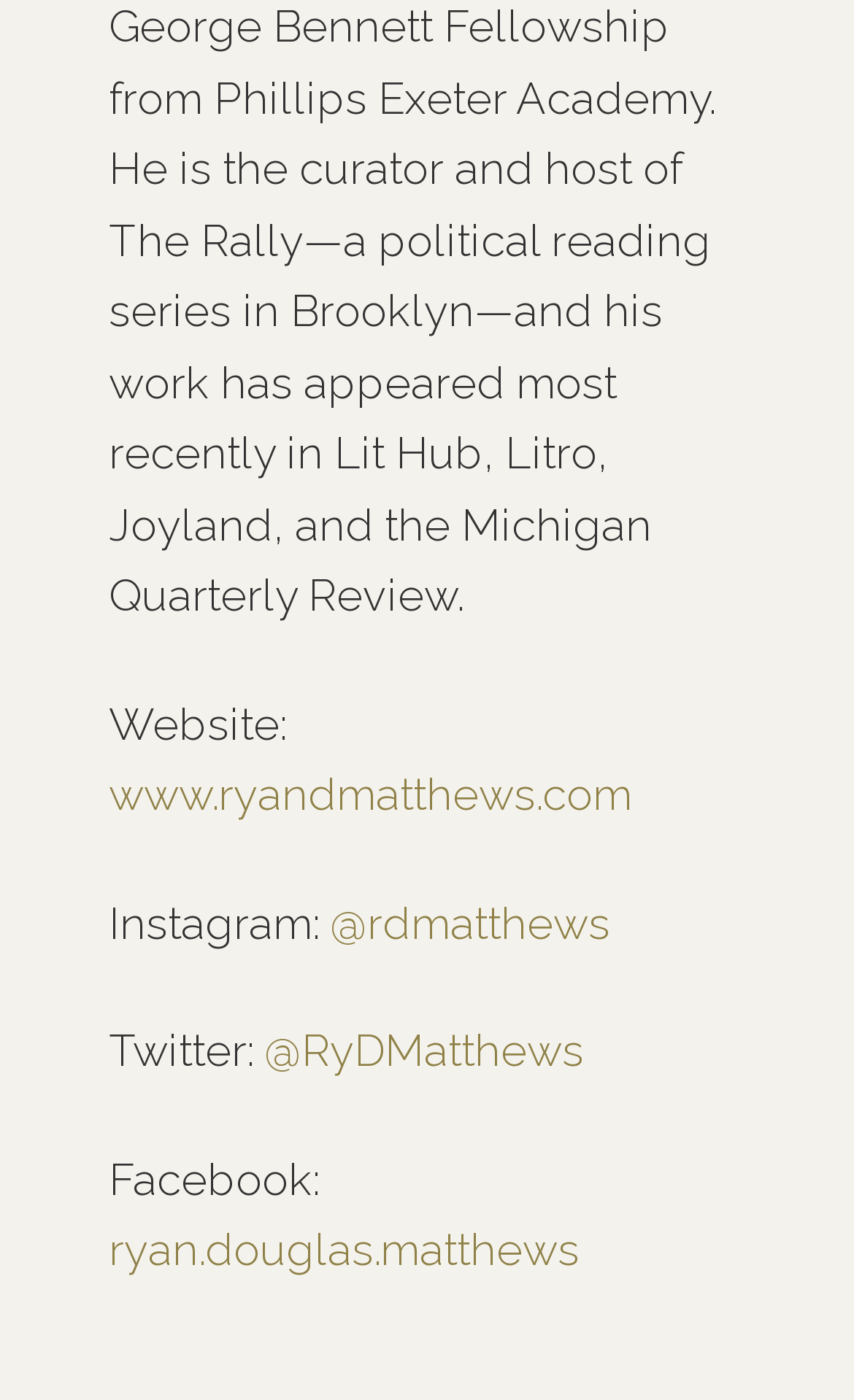From the details in the image, provide a thorough response to the question: What is the website URL?

The website URL can be found in the top section of the webpage, where it says 'Website:' followed by a link with the URL 'www.ryandmatthews.com'.